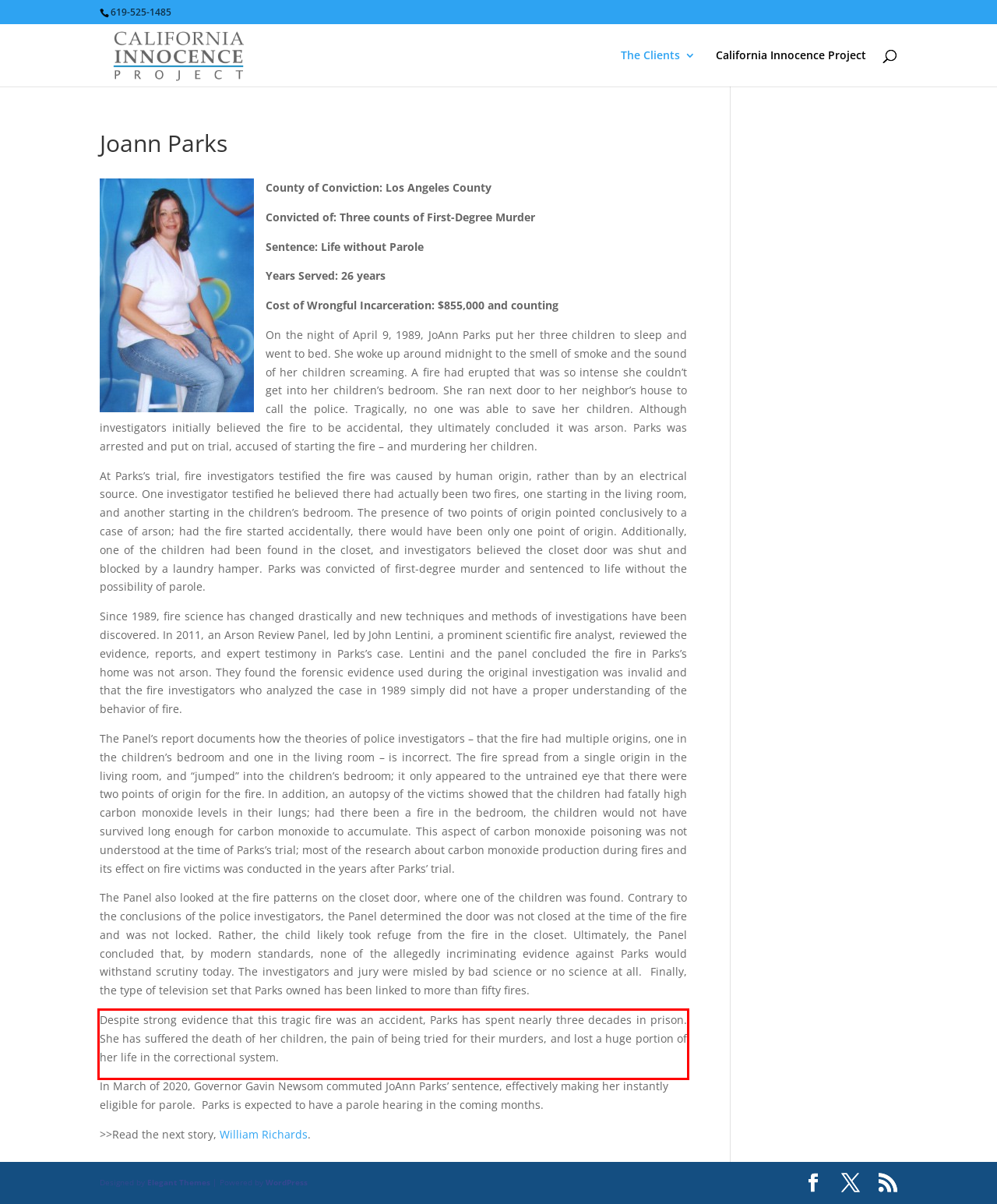You are given a webpage screenshot with a red bounding box around a UI element. Extract and generate the text inside this red bounding box.

Despite strong evidence that this tragic fire was an accident, Parks has spent nearly three decades in prison. She has suffered the death of her children, the pain of being tried for their murders, and lost a huge portion of her life in the correctional system.